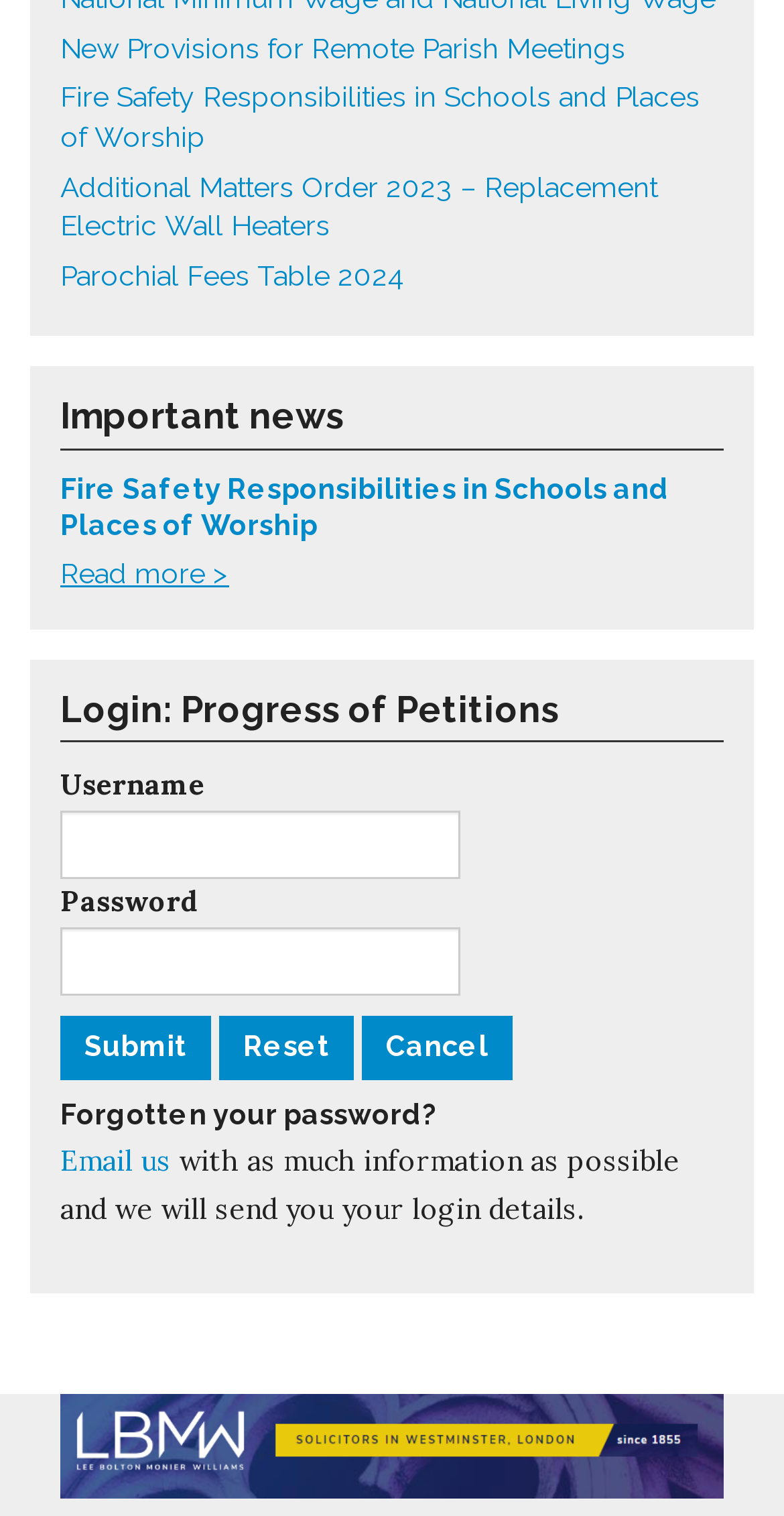Determine the bounding box coordinates of the UI element described by: "name="username"".

[0.077, 0.535, 0.587, 0.58]